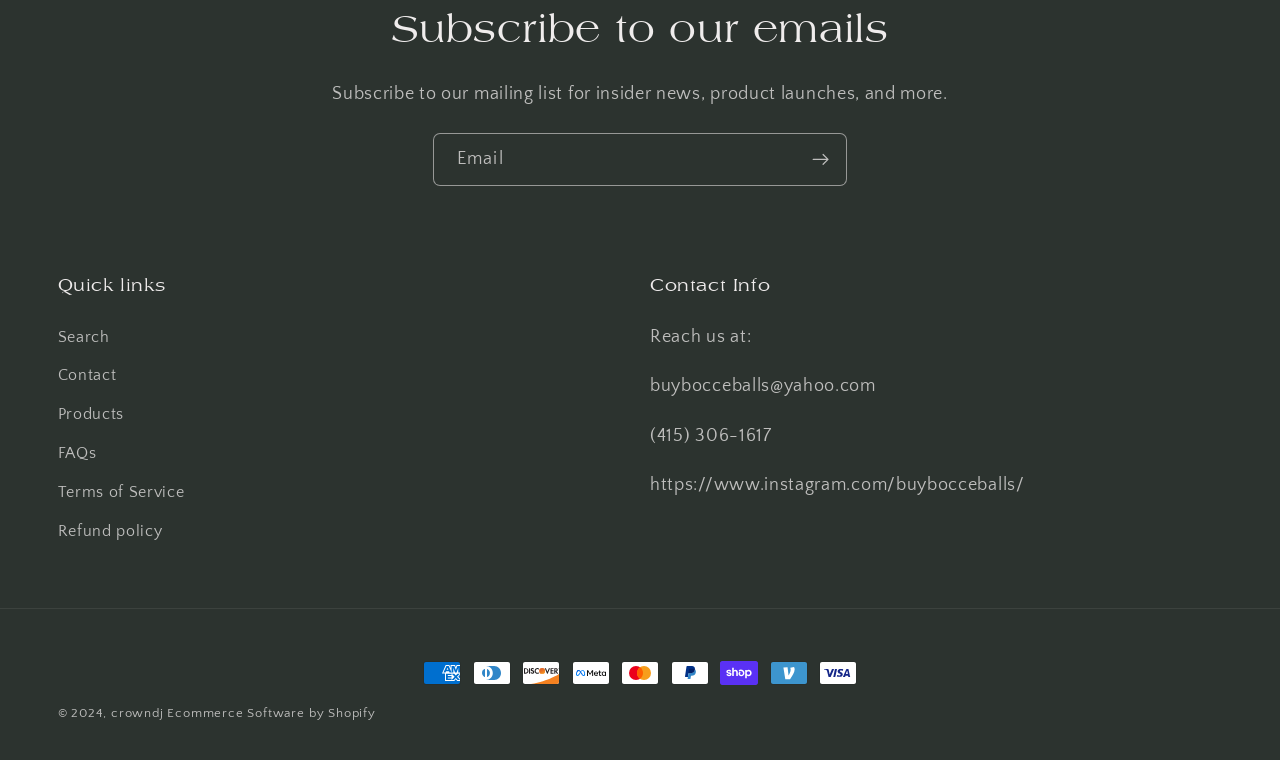Please answer the following question using a single word or phrase: 
What is the company's Instagram handle?

buybocceballs